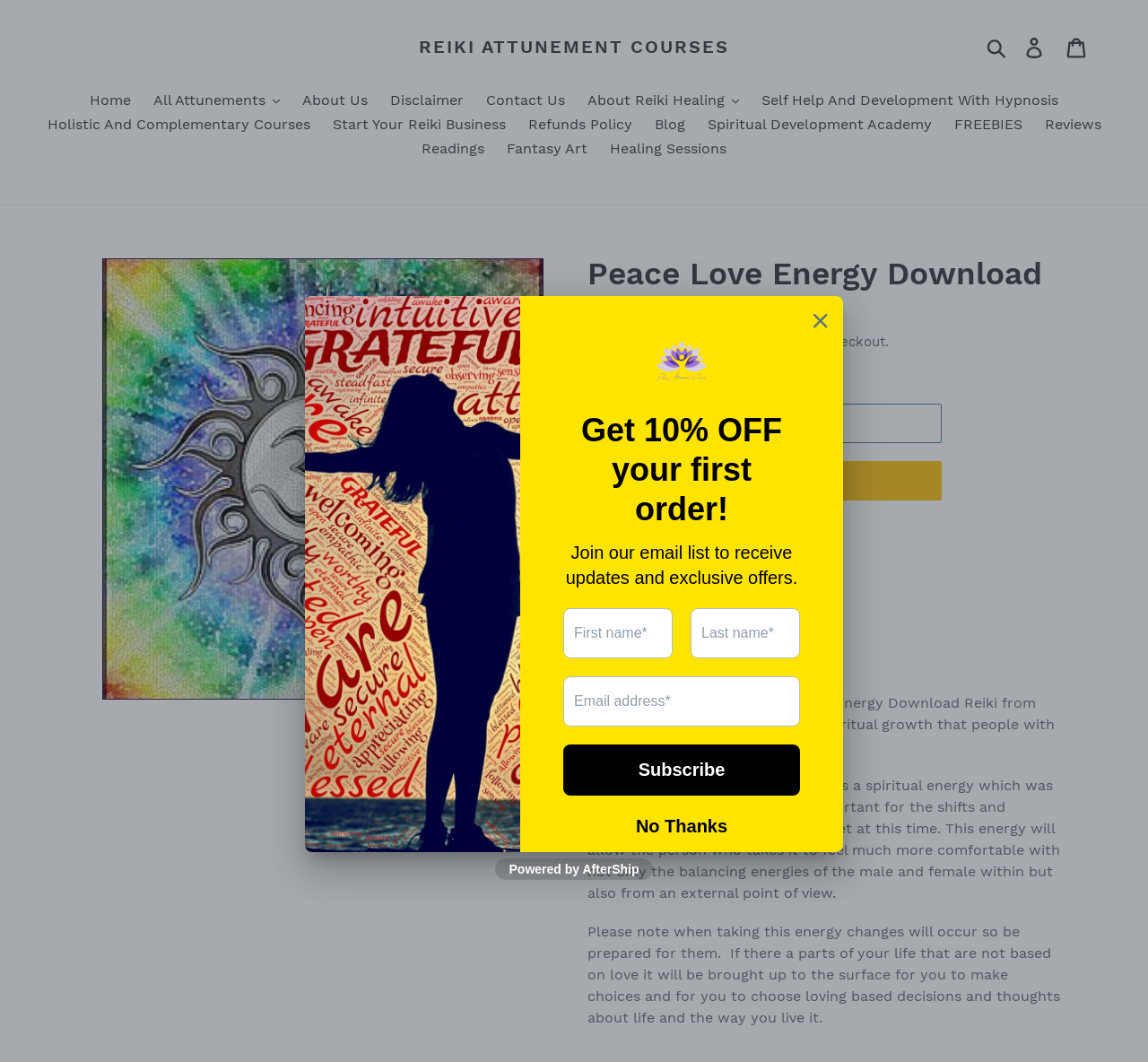Provide a short answer using a single word or phrase for the following question: 
What is the purpose of the Peace Love Energy Download Reiki?

Spiritual growth